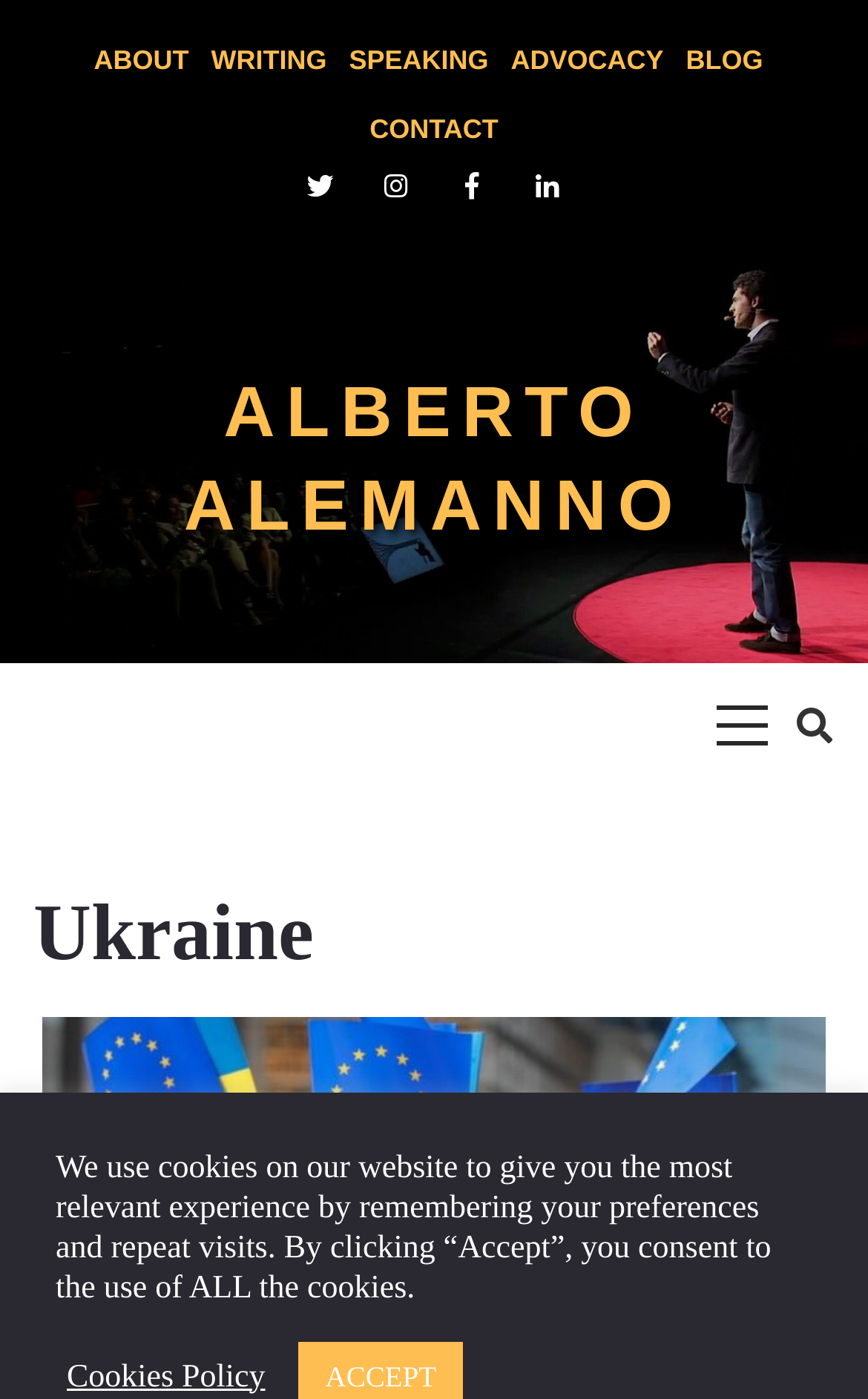Is there a contact link?
Please ensure your answer to the question is detailed and covers all necessary aspects.

I searched for a link with the text 'CONTACT' and found it, which means there is a contact link on the webpage.